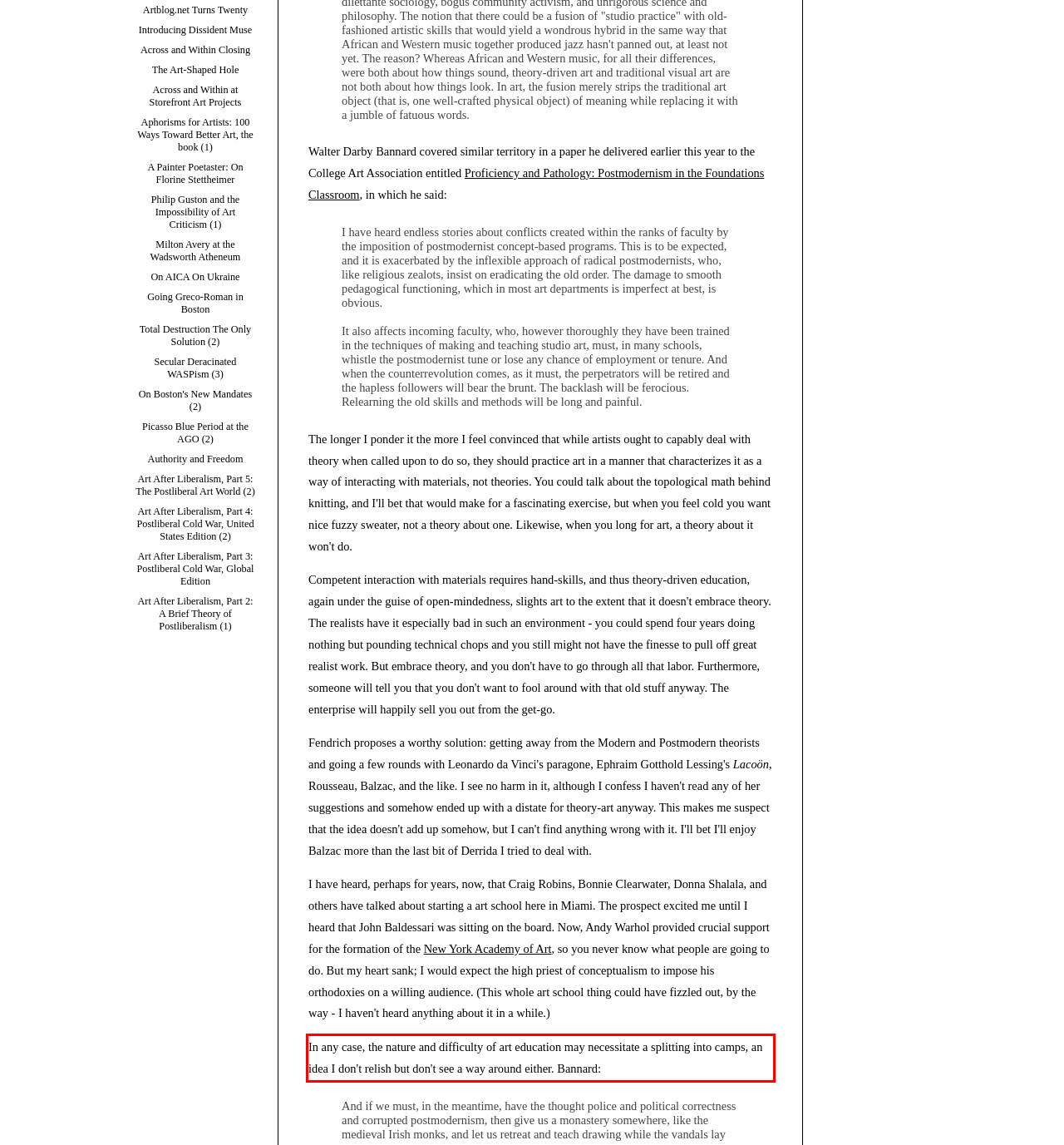Review the webpage screenshot provided, and perform OCR to extract the text from the red bounding box.

In any case, the nature and difficulty of art education may necessitate a splitting into camps, an idea I don't relish but don't see a way around either. Bannard: